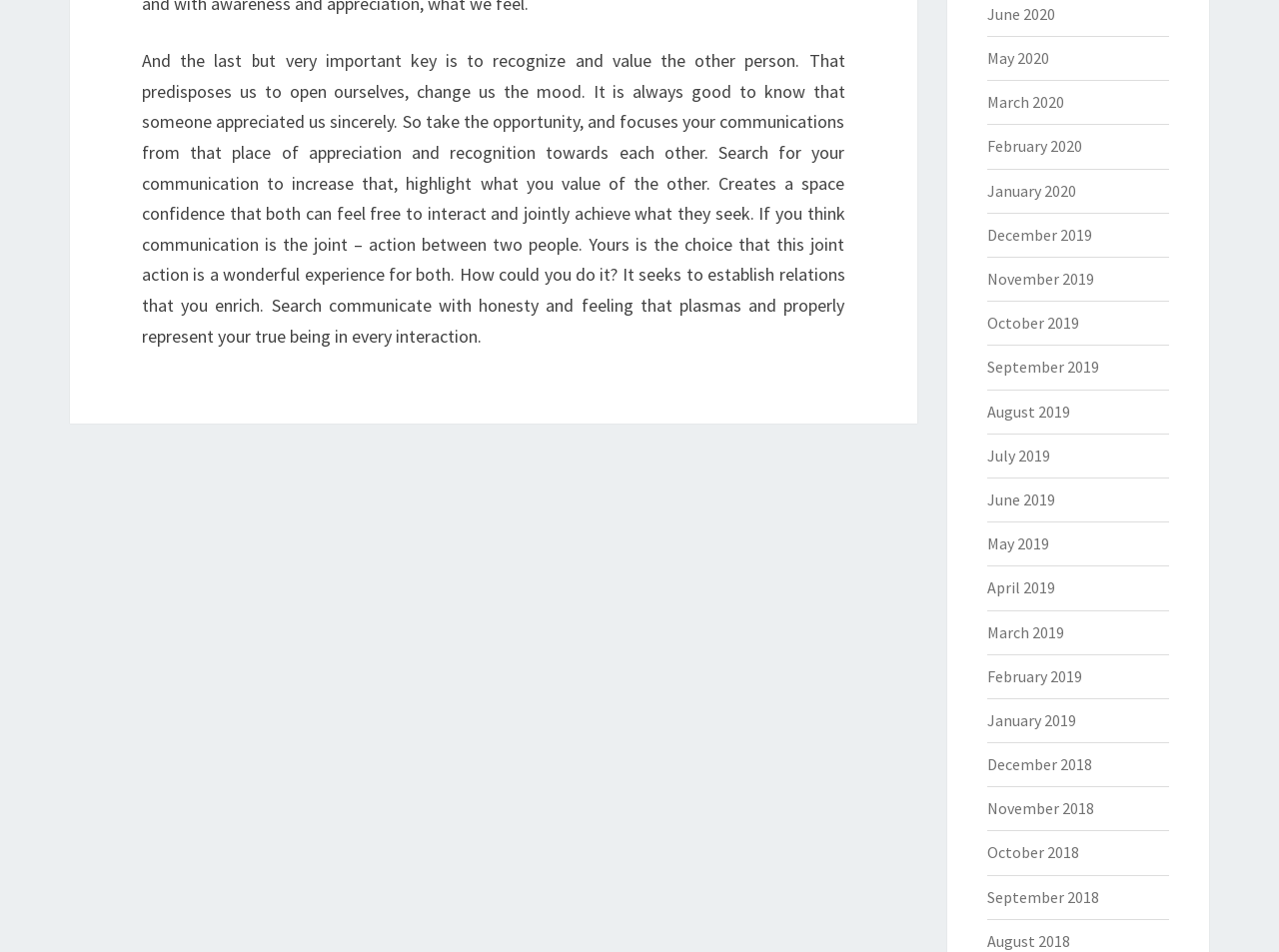What is the purpose of the links on the webpage?
Provide a short answer using one word or a brief phrase based on the image.

Archive